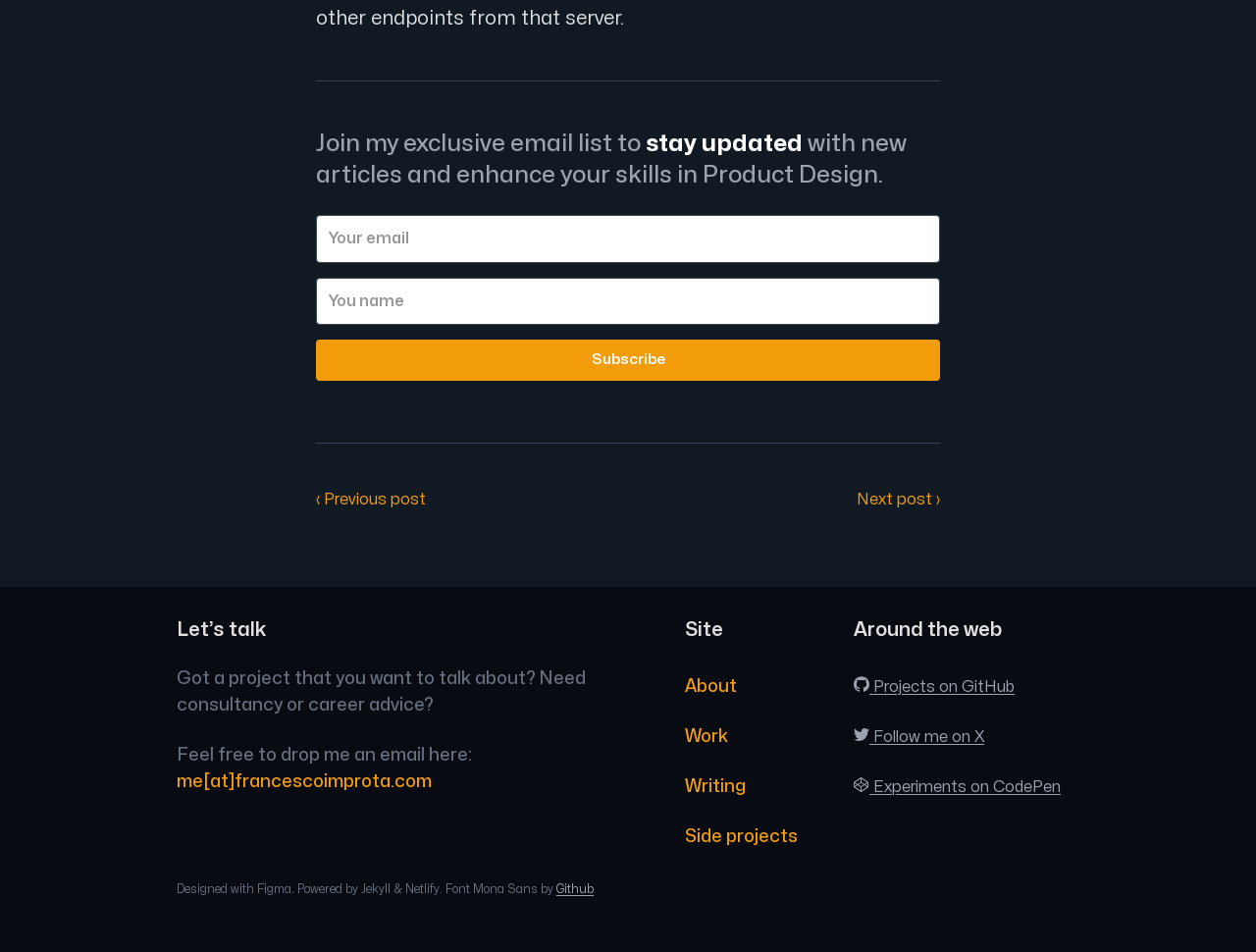What is the platform used to design the website?
Please provide a comprehensive answer to the question based on the webpage screenshot.

The platform used to design the website can be found at the bottom of the page, where it says 'Designed with Figma.' which indicates that the website was designed using Figma.